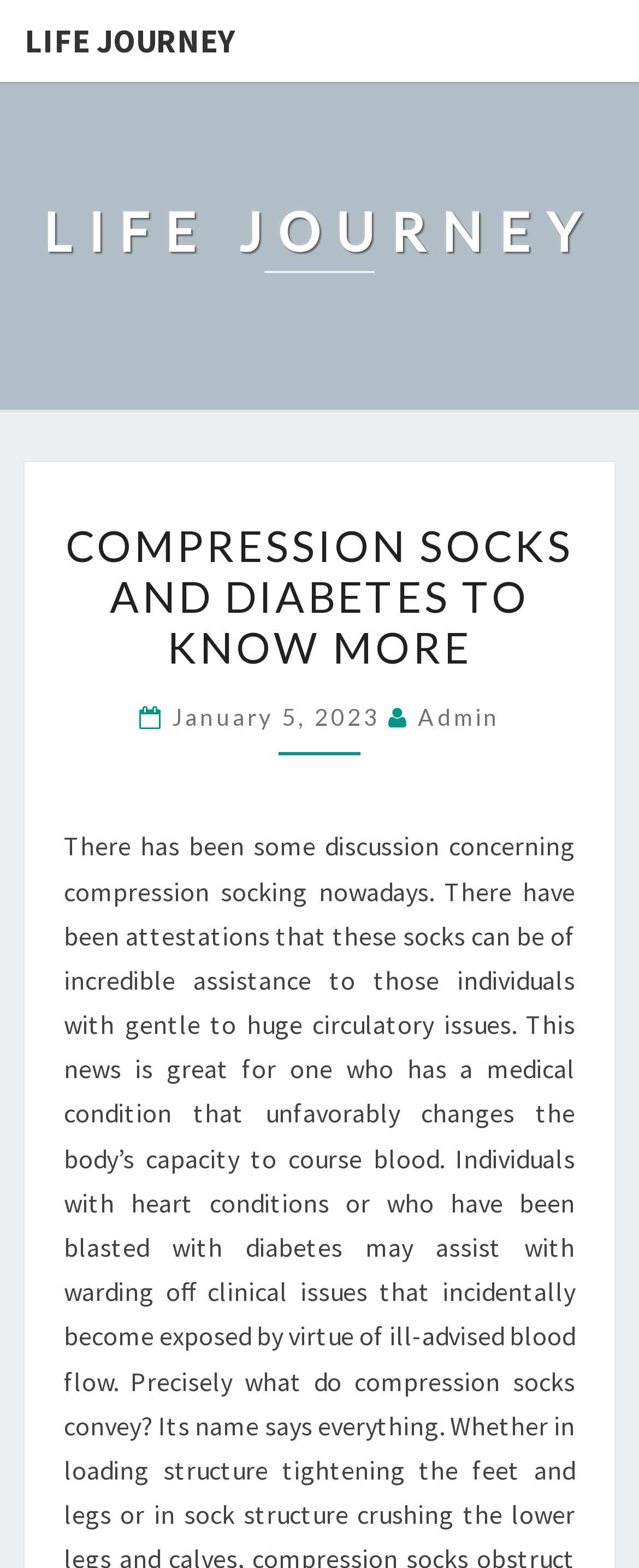What is the date of the article?
Use the screenshot to answer the question with a single word or phrase.

January 5, 2023